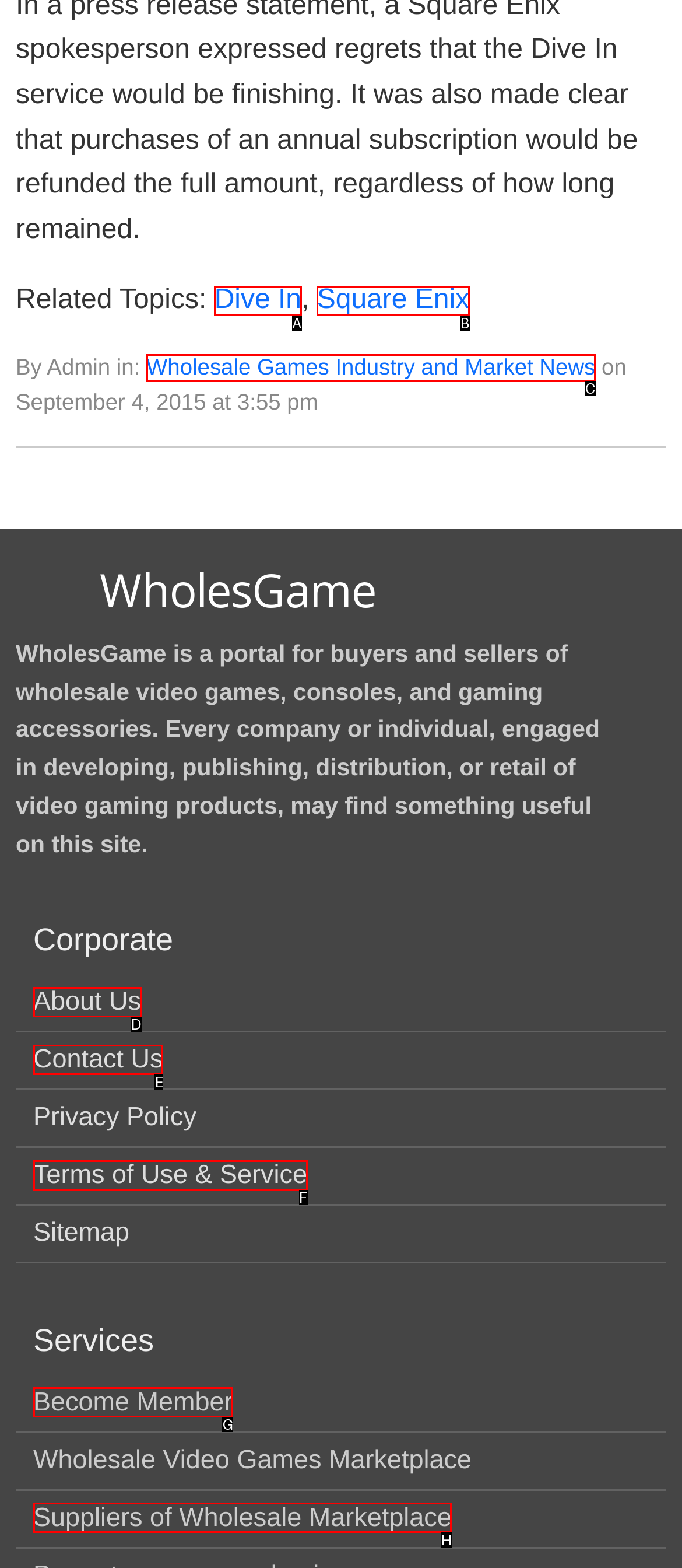Which option should you click on to fulfill this task: Visit Wholesale Games Industry and Market News? Answer with the letter of the correct choice.

C